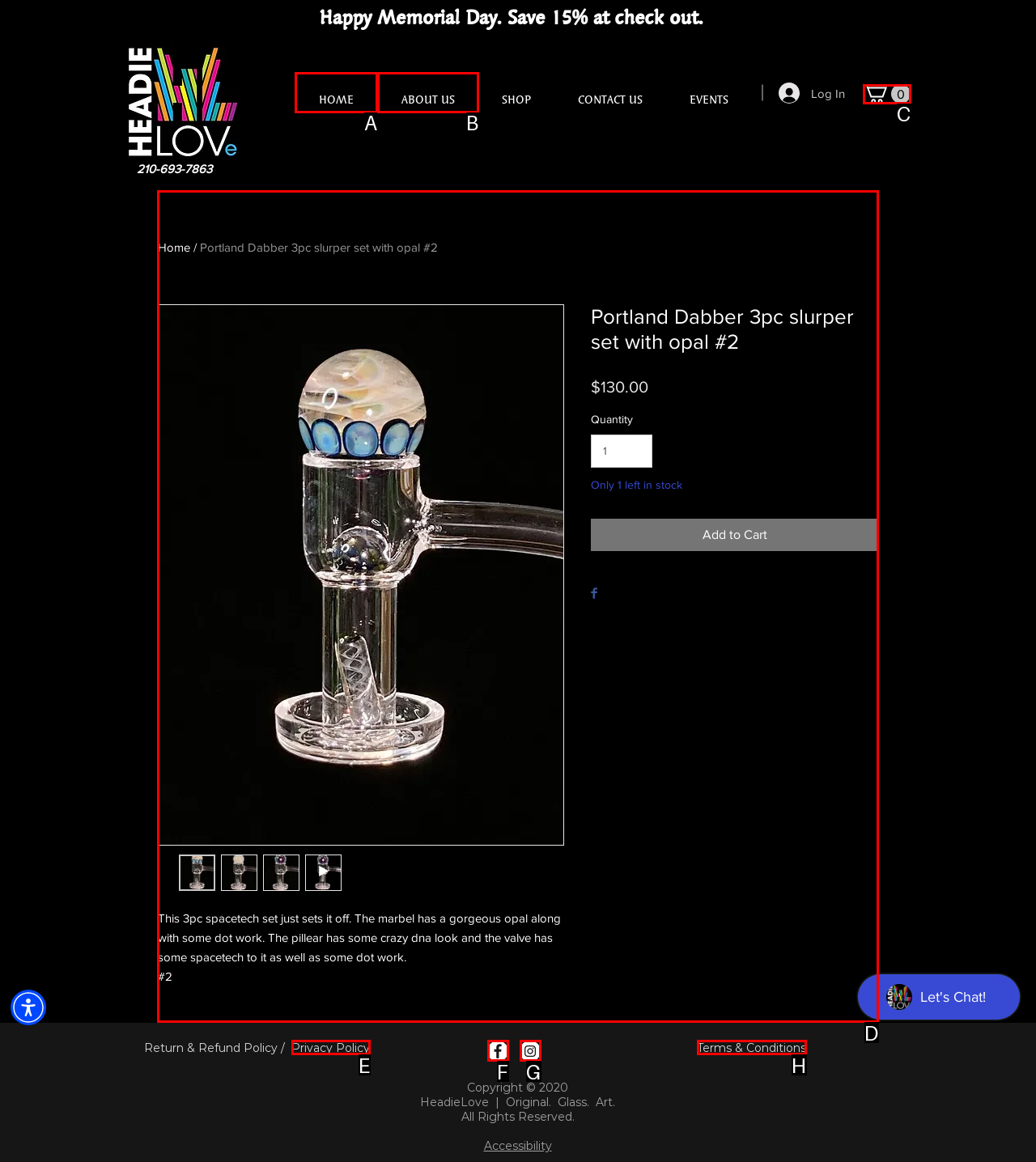Identify the correct HTML element to click for the task: View the 'Portland Dabber 3pc slurper set with opal #2' product. Provide the letter of your choice.

D